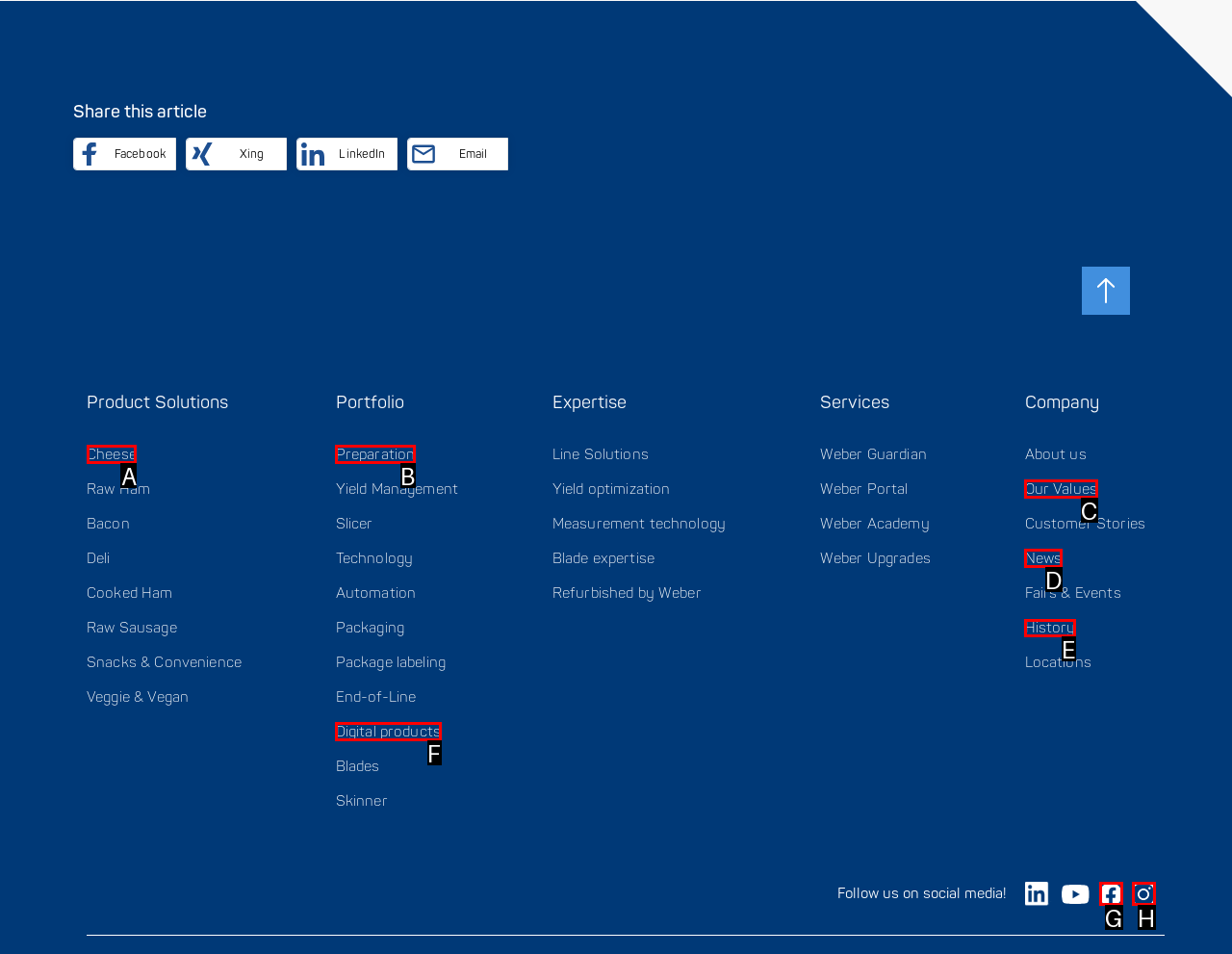Select the HTML element that needs to be clicked to carry out the task: Learn about our company history
Provide the letter of the correct option.

E